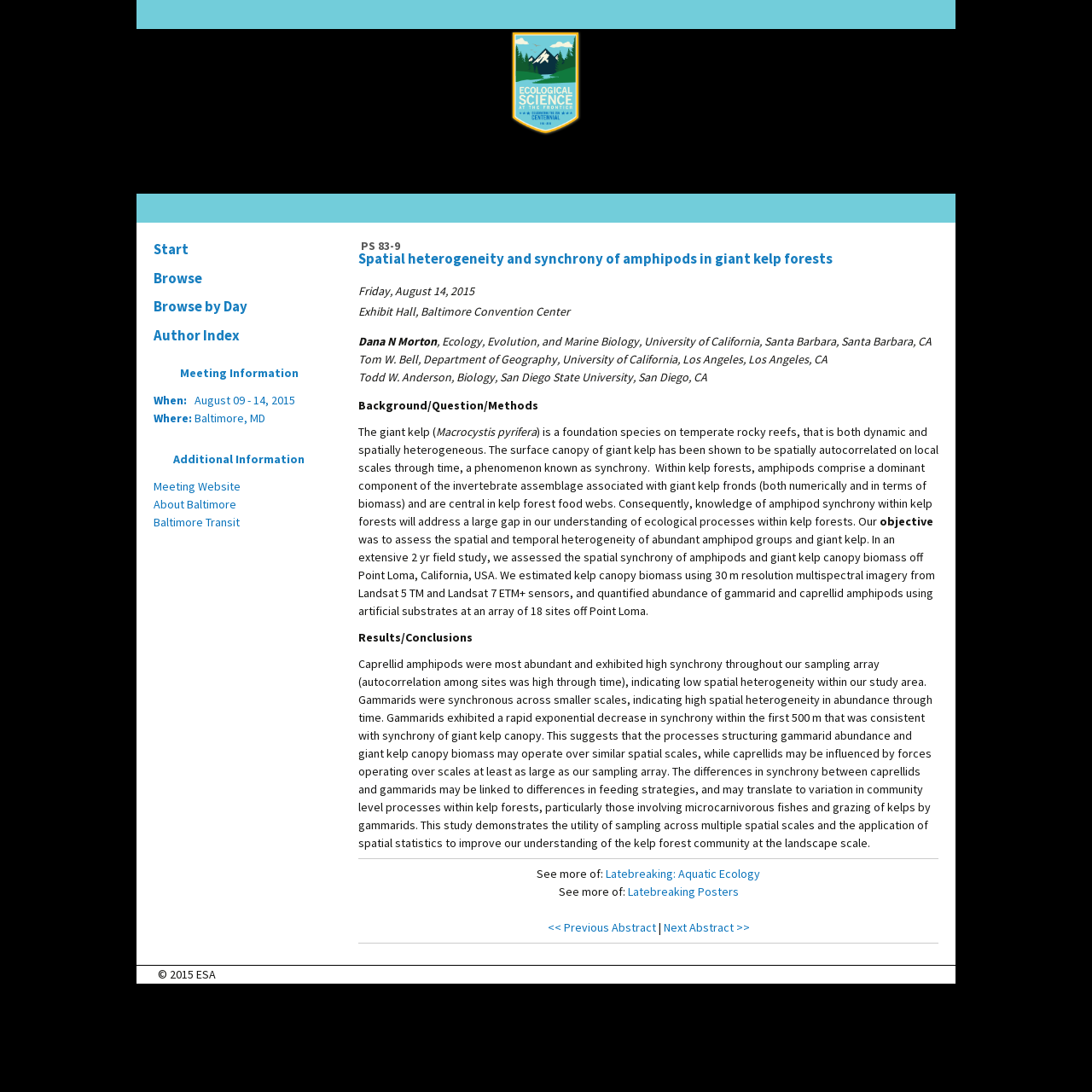Find the bounding box coordinates of the element's region that should be clicked in order to follow the given instruction: "Click the 'Start' button". The coordinates should consist of four float numbers between 0 and 1, i.e., [left, top, right, bottom].

[0.133, 0.216, 0.305, 0.242]